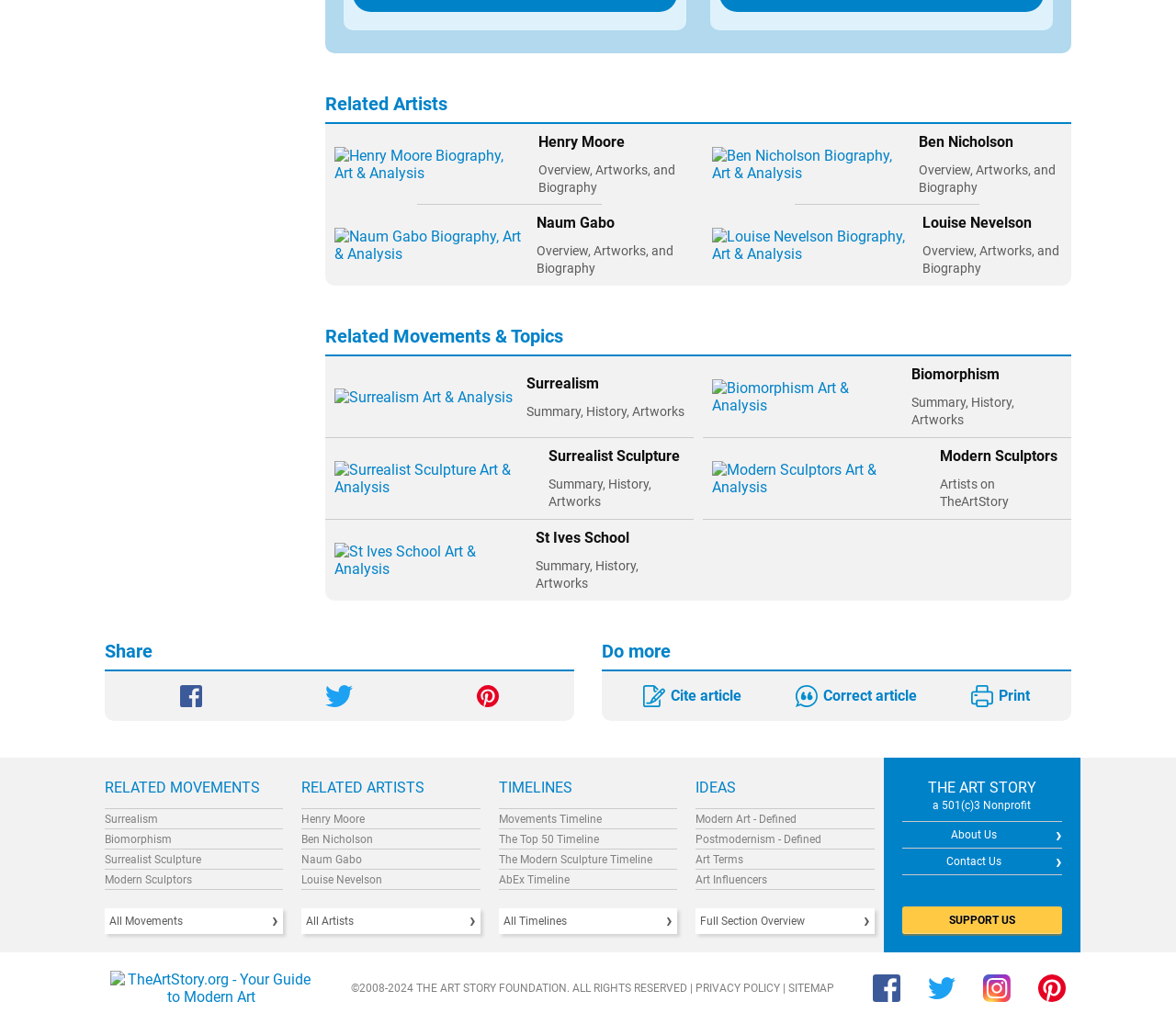Please locate the bounding box coordinates of the element's region that needs to be clicked to follow the instruction: "Click on the 'Henry Moore Biography, Art & Analysis' link". The bounding box coordinates should be provided as four float numbers between 0 and 1, i.e., [left, top, right, bottom].

[0.284, 0.143, 0.458, 0.178]